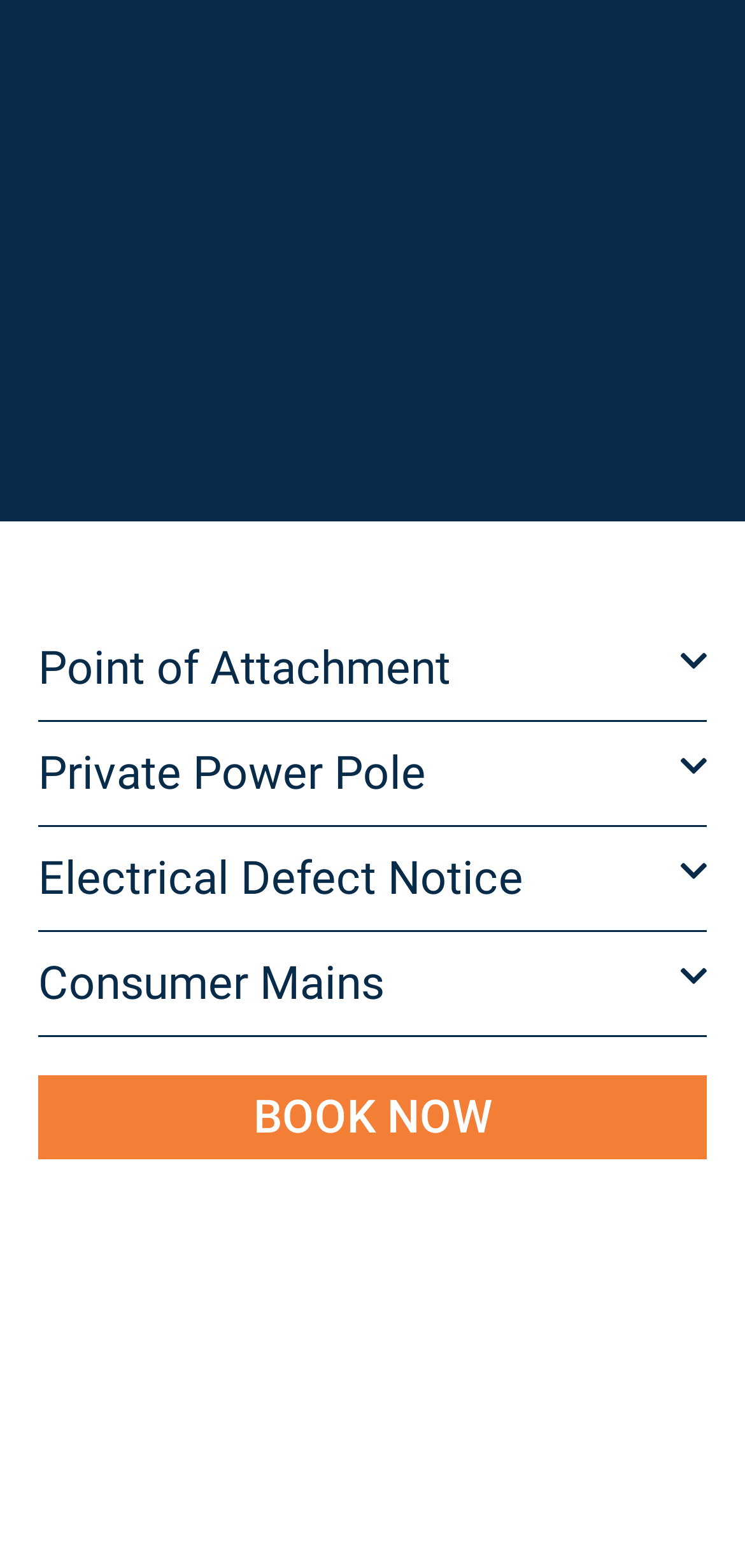Please identify the bounding box coordinates of the clickable area that will allow you to execute the instruction: "Click on Point of Attachment".

[0.051, 0.394, 0.949, 0.461]